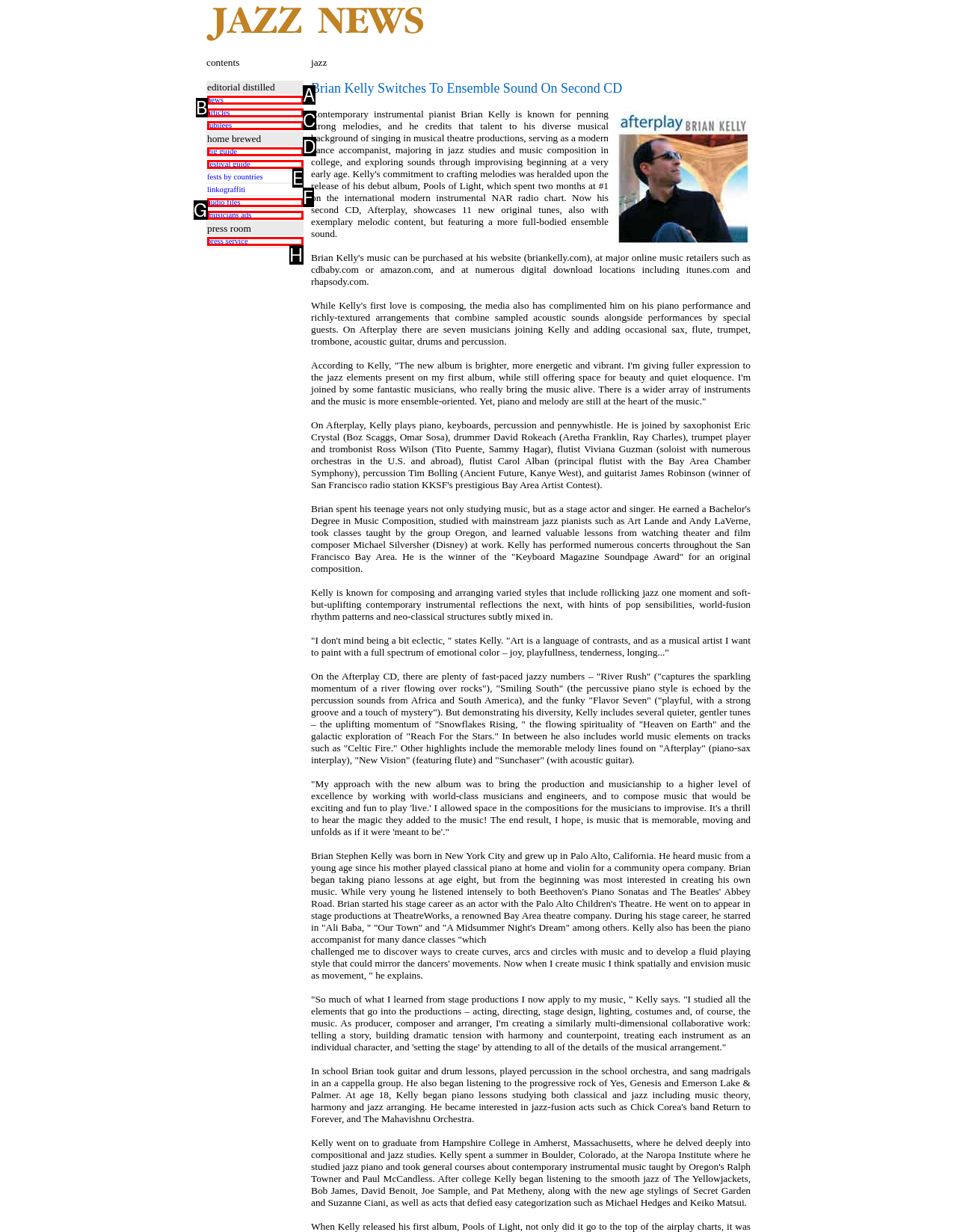From the description: gig guide, identify the option that best matches and reply with the letter of that option directly.

D